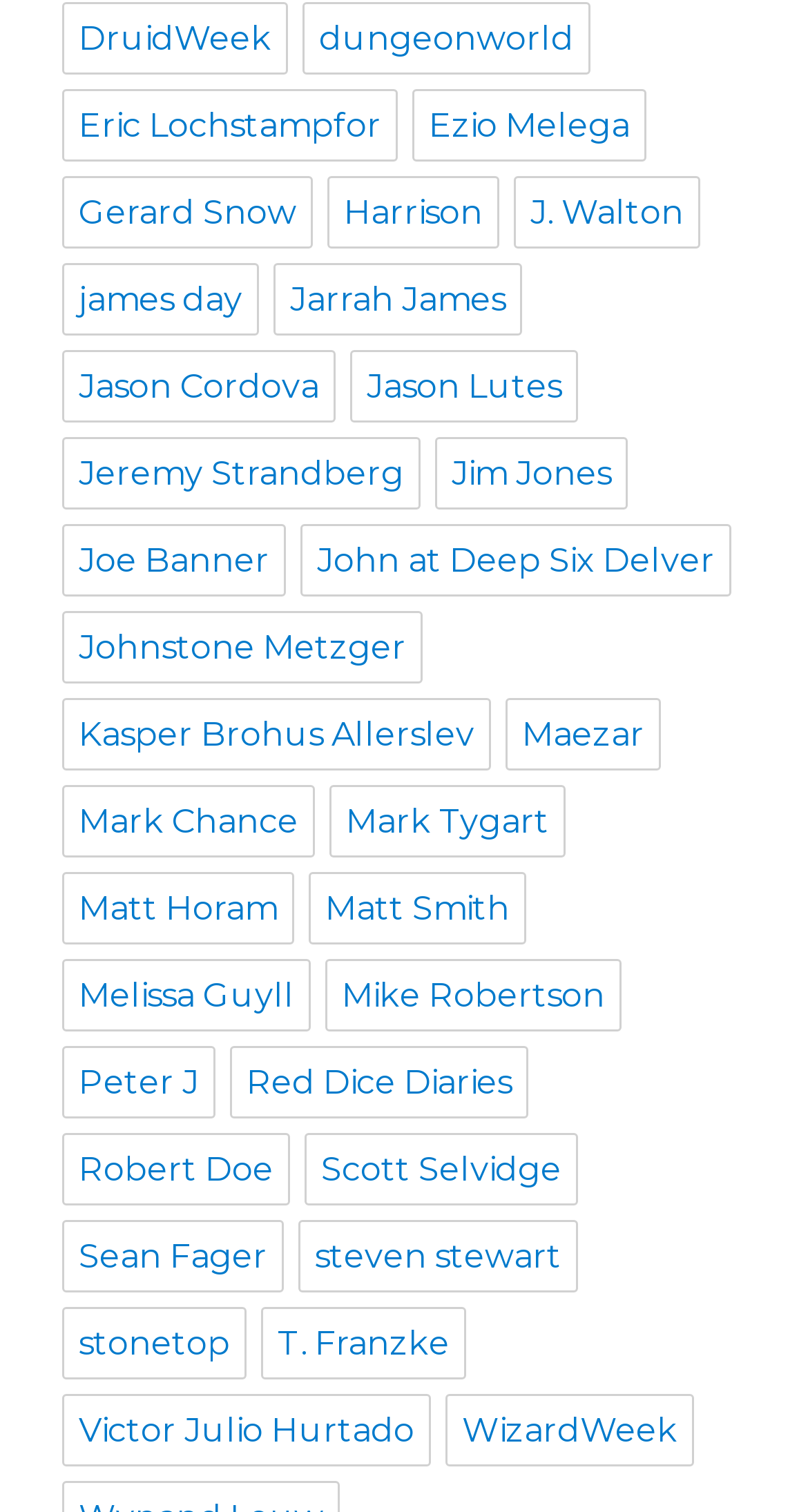Using the provided description DruidWeek, find the bounding box coordinates for the UI element. Provide the coordinates in (top-left x, top-left y, bottom-right x, bottom-right y) format, ensuring all values are between 0 and 1.

[0.077, 0.001, 0.356, 0.049]